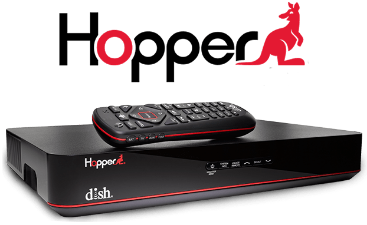Construct a detailed narrative about the image.

The image showcases the DISH Hopper, a state-of-the-art DVR and entertainment system, prominently displayed in a sleek black design with red accents. The device features the "Hopper" branding aligned with the iconic kangaroo logo, symbolizing the brand's commitment to delivering innovative television solutions. Accompanying the Hopper is a remote control, highlighting its user-friendly interface designed for ease of navigation. This advanced technology allows users to access a wide range of programming options, with the ability to record and manage shows seamlessly. The Hopper is a focal point of DISH's offerings, underscoring their expertise in satellite technology and providing reliable HD programming across the United States, making it a popular choice for viewers looking for flexibility and convenience in their television experience.